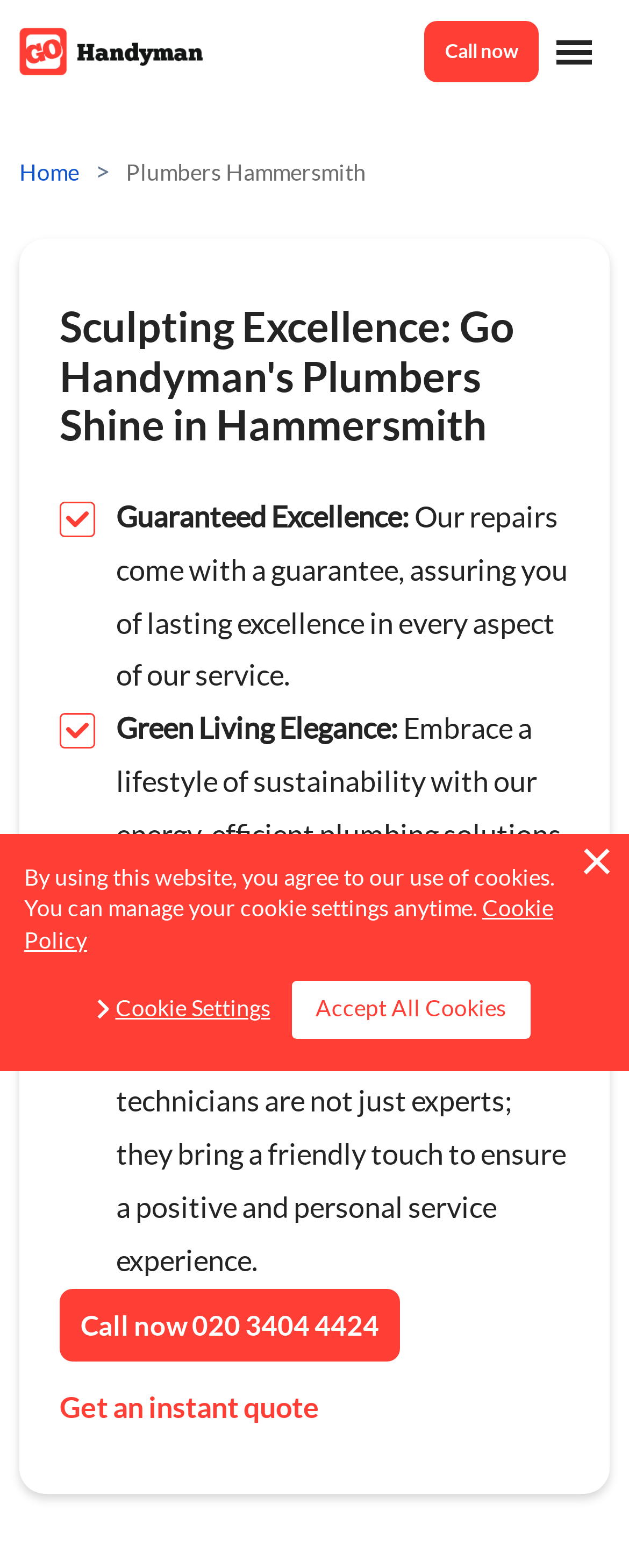How many ways can I contact this plumber?
Craft a detailed and extensive response to the question.

I found three ways to contact the plumber: 'Call now' link, 'Get an instant quote' link, and 'Contact Us' link in the navigation menu.